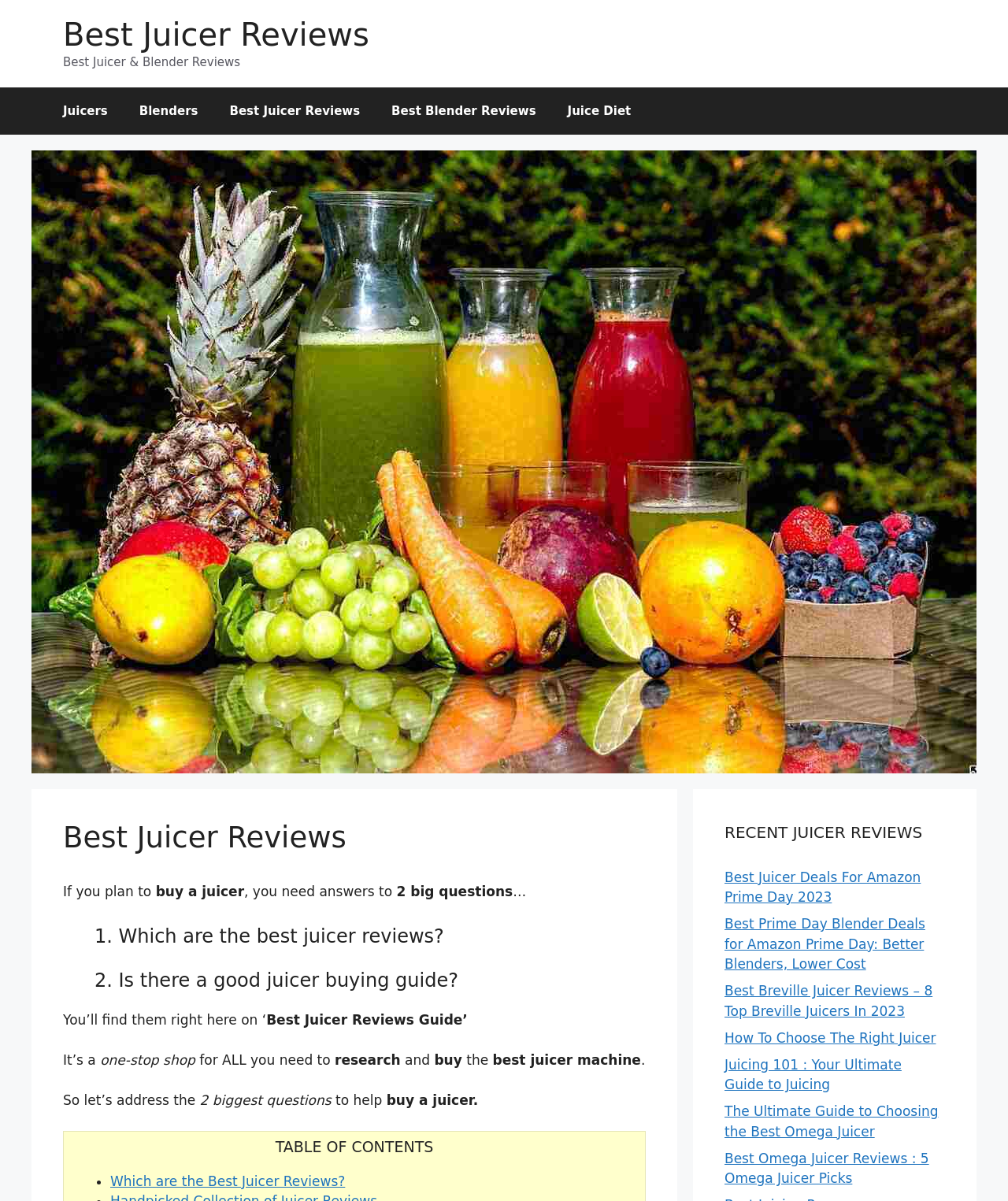Could you specify the bounding box coordinates for the clickable section to complete the following instruction: "Click on the 'Juicers' link"?

[0.047, 0.072, 0.122, 0.112]